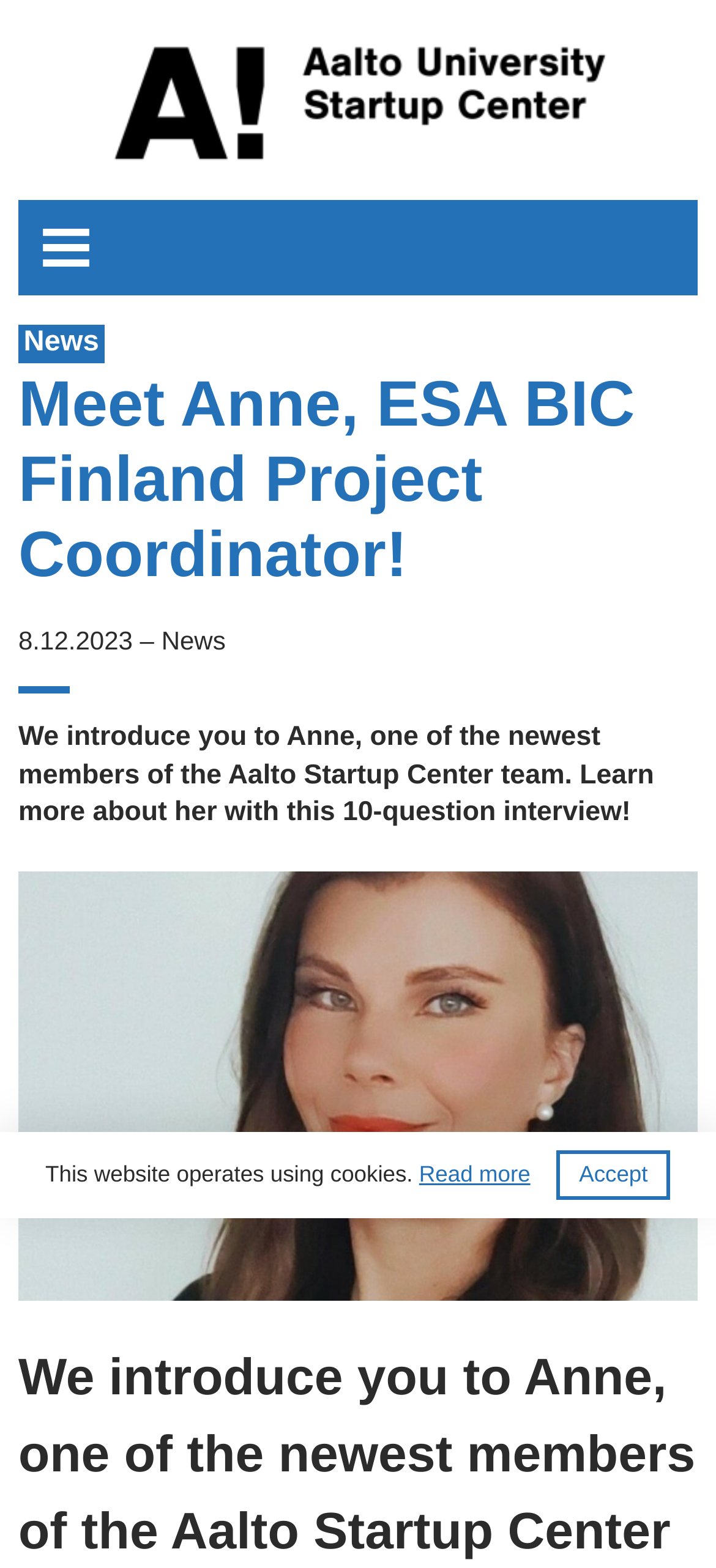What is the role of Anne in Aalto Startup Center?
Please give a detailed and elaborate answer to the question based on the image.

I found the role of Anne by reading the heading of the webpage, which is 'Meet Anne, ESA BIC Finland Project Coordinator!'.